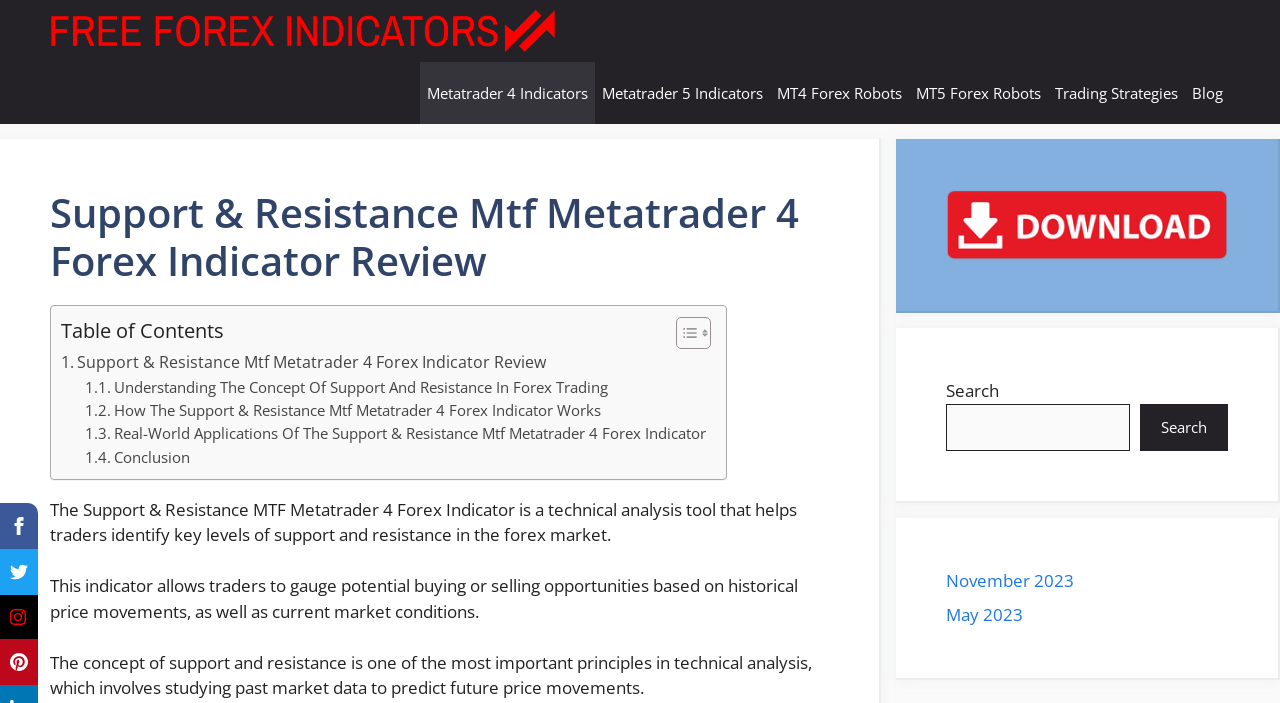Find the bounding box coordinates for the area that must be clicked to perform this action: "Toggle the table of content".

[0.517, 0.45, 0.552, 0.498]